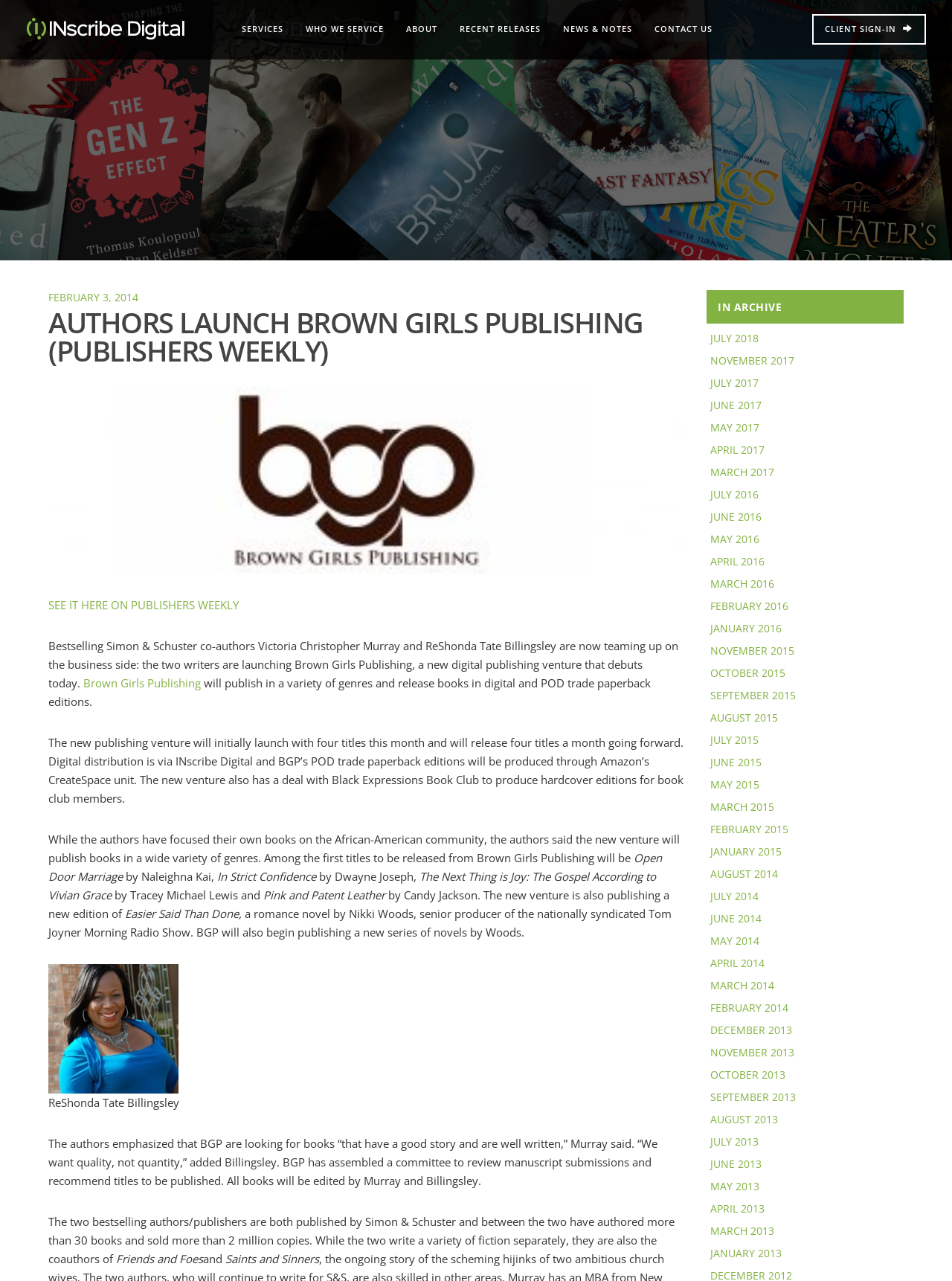Could you determine the bounding box coordinates of the clickable element to complete the instruction: "Click on SERVICES"? Provide the coordinates as four float numbers between 0 and 1, i.e., [left, top, right, bottom].

[0.242, 0.012, 0.309, 0.033]